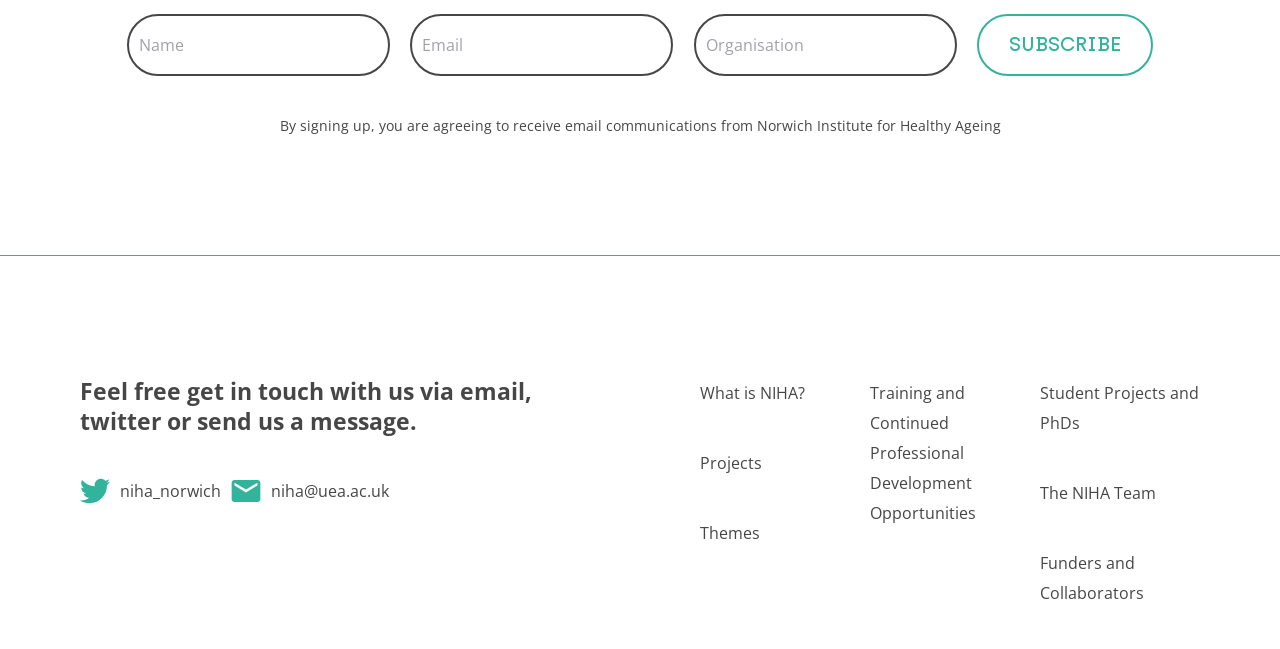Please answer the following question using a single word or phrase: 
What is the purpose of the 'Subscribe' button?

To receive email communications